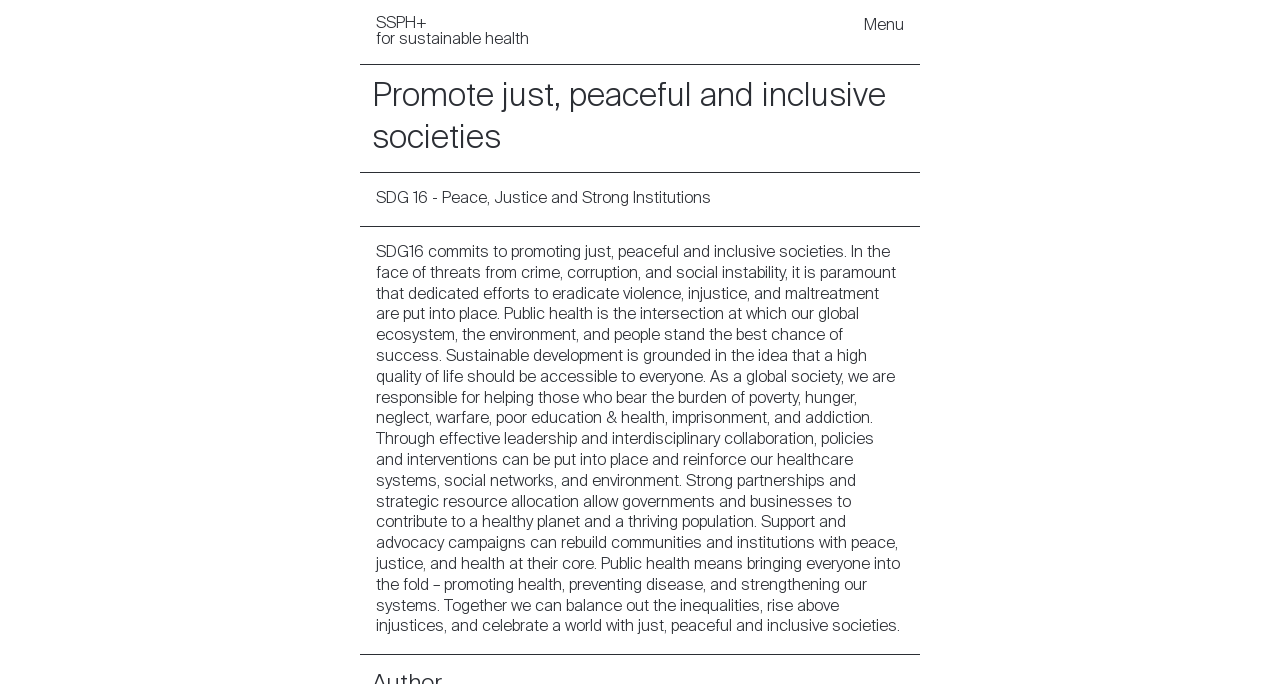Generate a thorough caption detailing the webpage content.

The webpage is focused on promoting just, peaceful, and inclusive societies. At the top left, there is a link to "SSPH+ for sustainable health". To the right of this link, there is a "Menu" static text. Below the "Menu" text, there are several links, including "Swiss School of Public Health", "Students", "Accademia Teatro Dimitri", "Health Quiz", "Sustainable Development Goals", "Training Programs", and "Corona Immunitas", all aligned vertically and taking up a significant portion of the left side of the page.

On the right side of the page, there is a heading that repeats the title "Promote just, peaceful and inclusive societies". Below this heading, there is a static text "SDG 16 - Peace, Justice and Strong Institutions". Further down, there is a lengthy paragraph of text that explains the importance of promoting just, peaceful, and inclusive societies, highlighting the need to eradicate violence, injustice, and maltreatment, and emphasizing the role of public health in achieving sustainable development. This paragraph takes up most of the right side of the page.